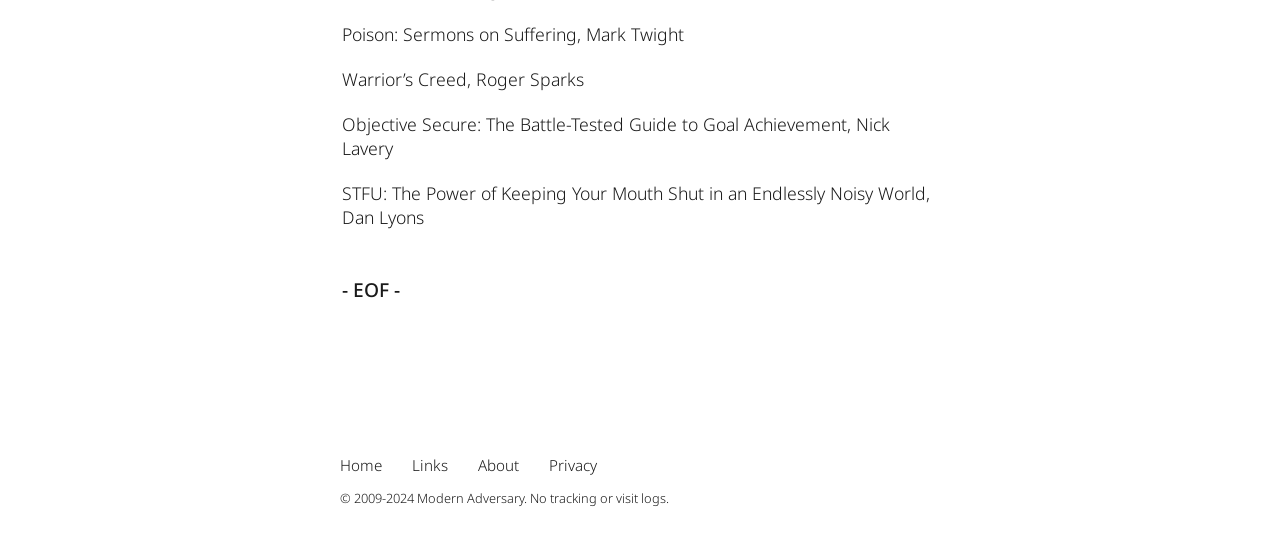What is the author of the third book?
Answer the question with a single word or phrase, referring to the image.

Nick Lavery